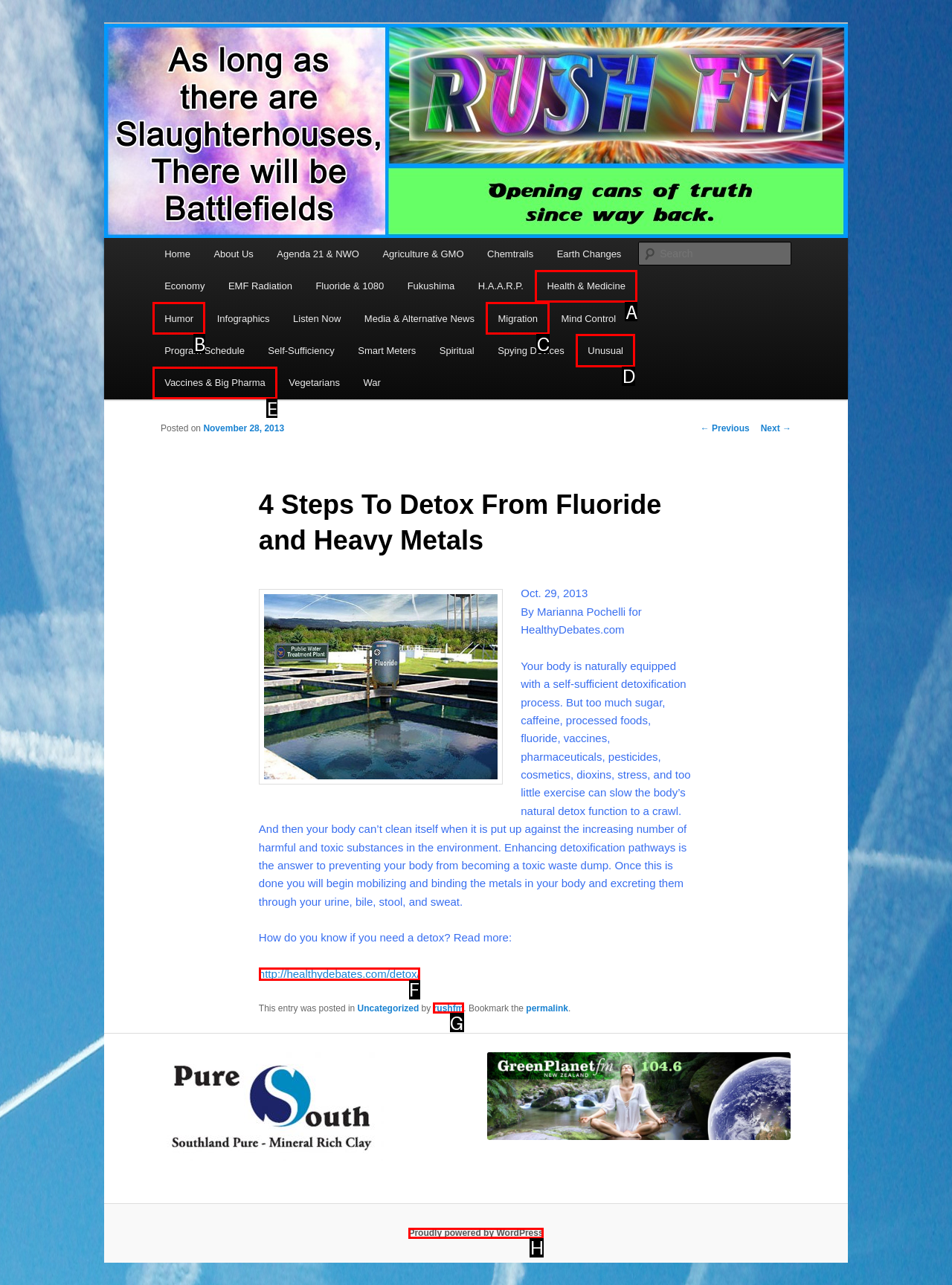Select the HTML element that needs to be clicked to perform the task: Learn more about HealthyDebates.com. Reply with the letter of the chosen option.

F